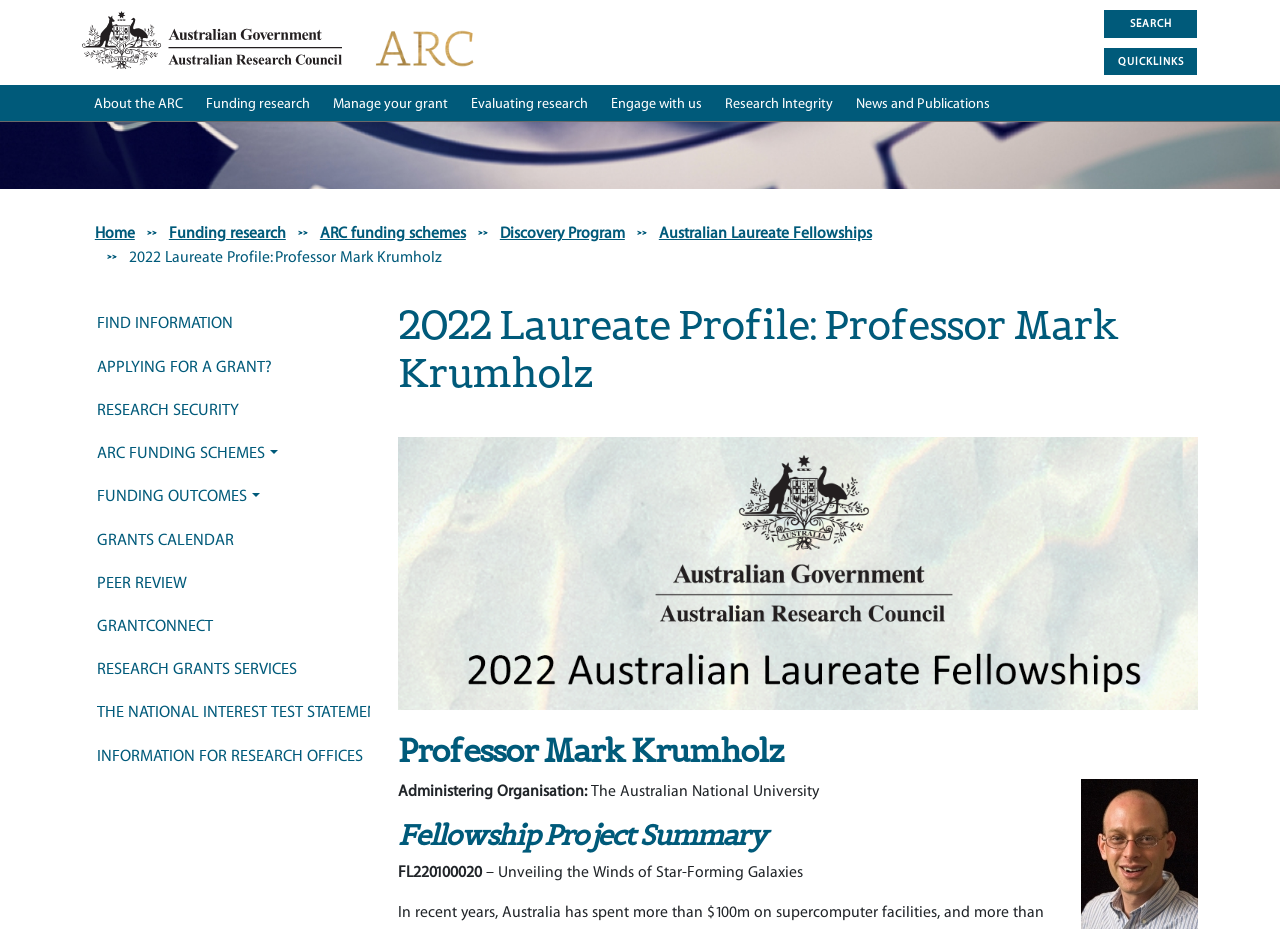Provide the bounding box coordinates of the UI element this sentence describes: "Home".

[0.074, 0.242, 0.105, 0.261]